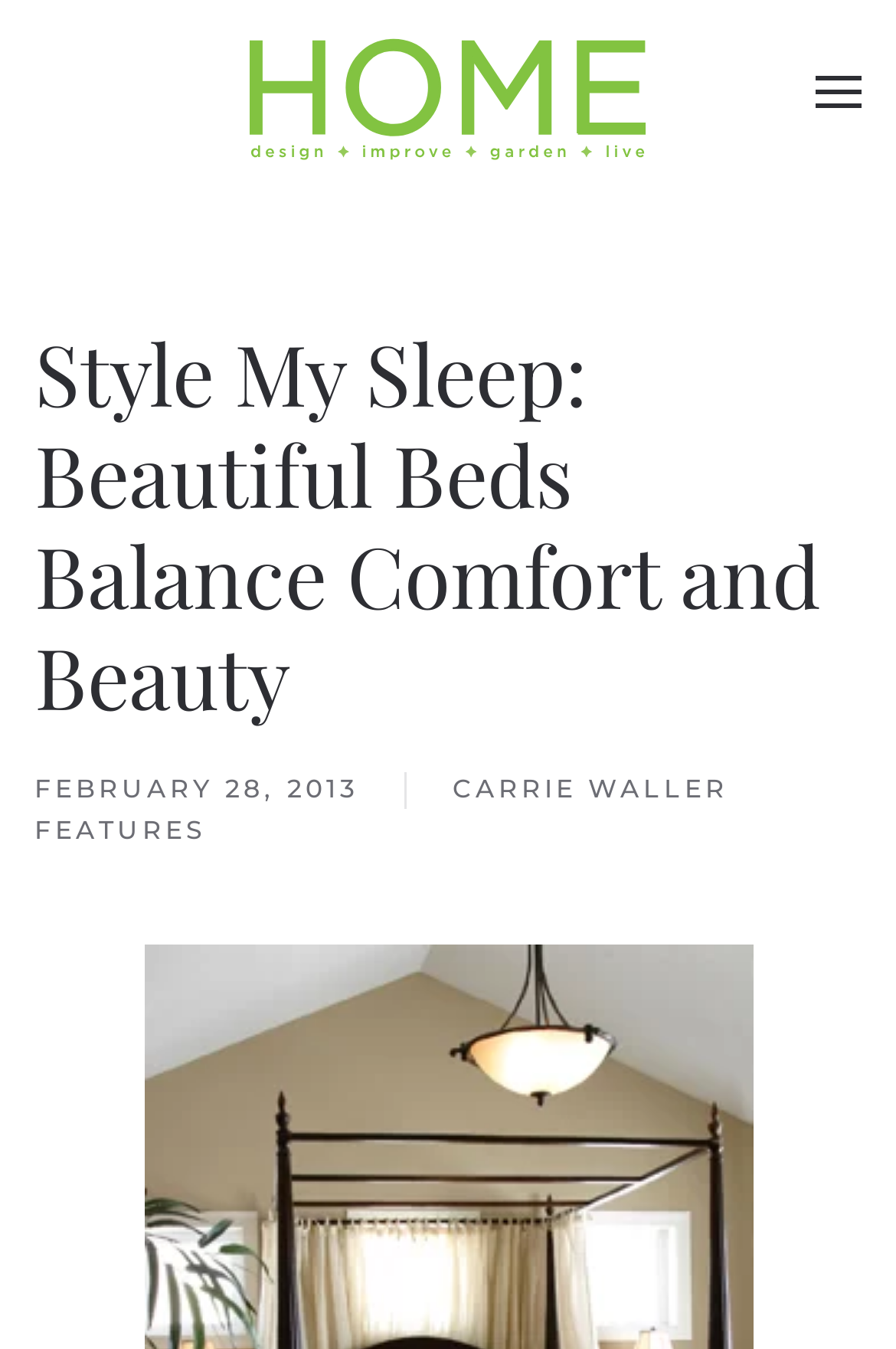Who is the author of the article?
Refer to the image and provide a detailed answer to the question.

I found the author of the article by looking at the link elements that are children of the root element. One of the link elements has the text content 'CARRIE WALLER', which I assume is the author of the article.